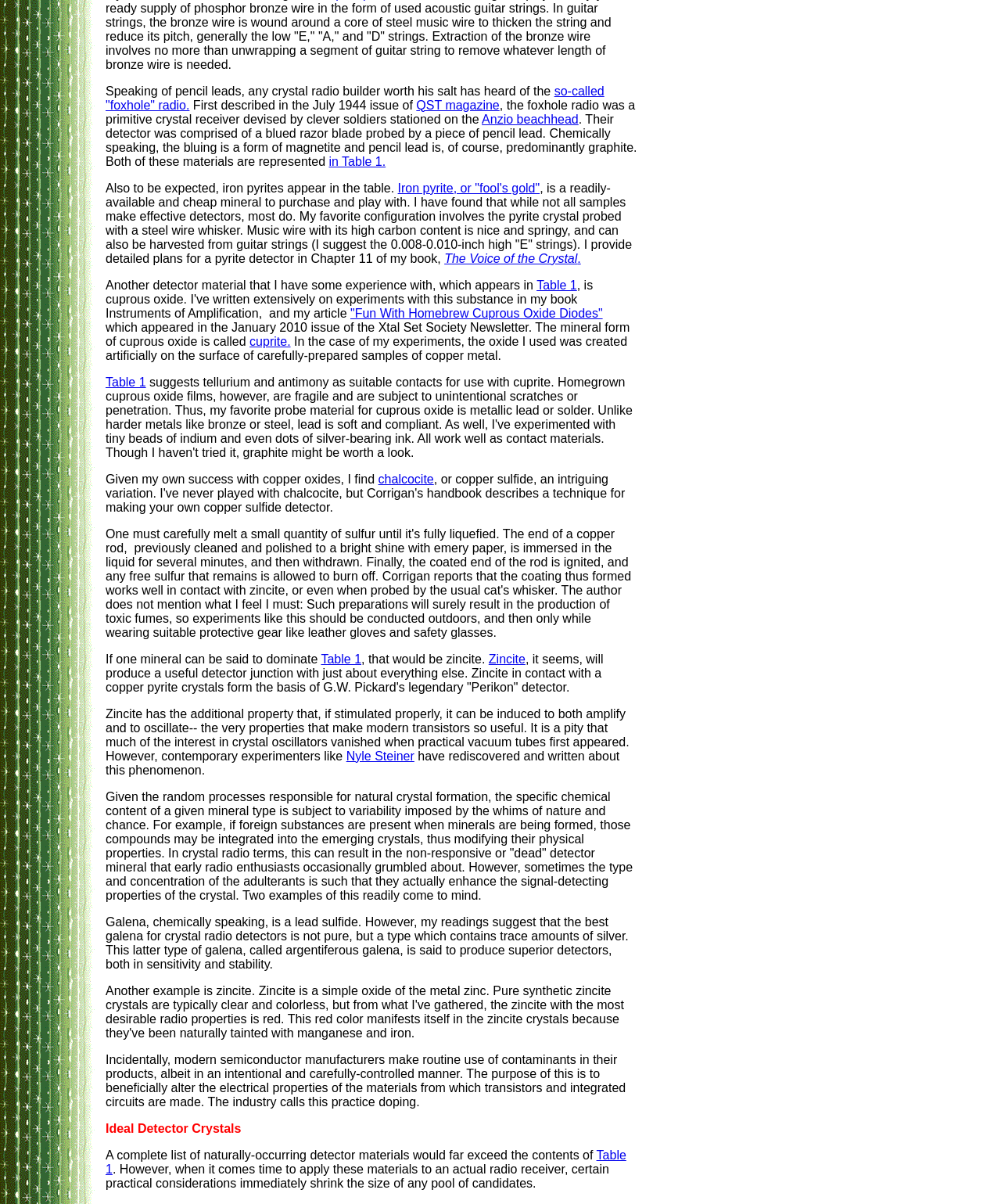Locate the bounding box coordinates of the element to click to perform the following action: 'Learn about 'cuprite''. The coordinates should be given as four float values between 0 and 1, in the form of [left, top, right, bottom].

[0.249, 0.278, 0.29, 0.289]